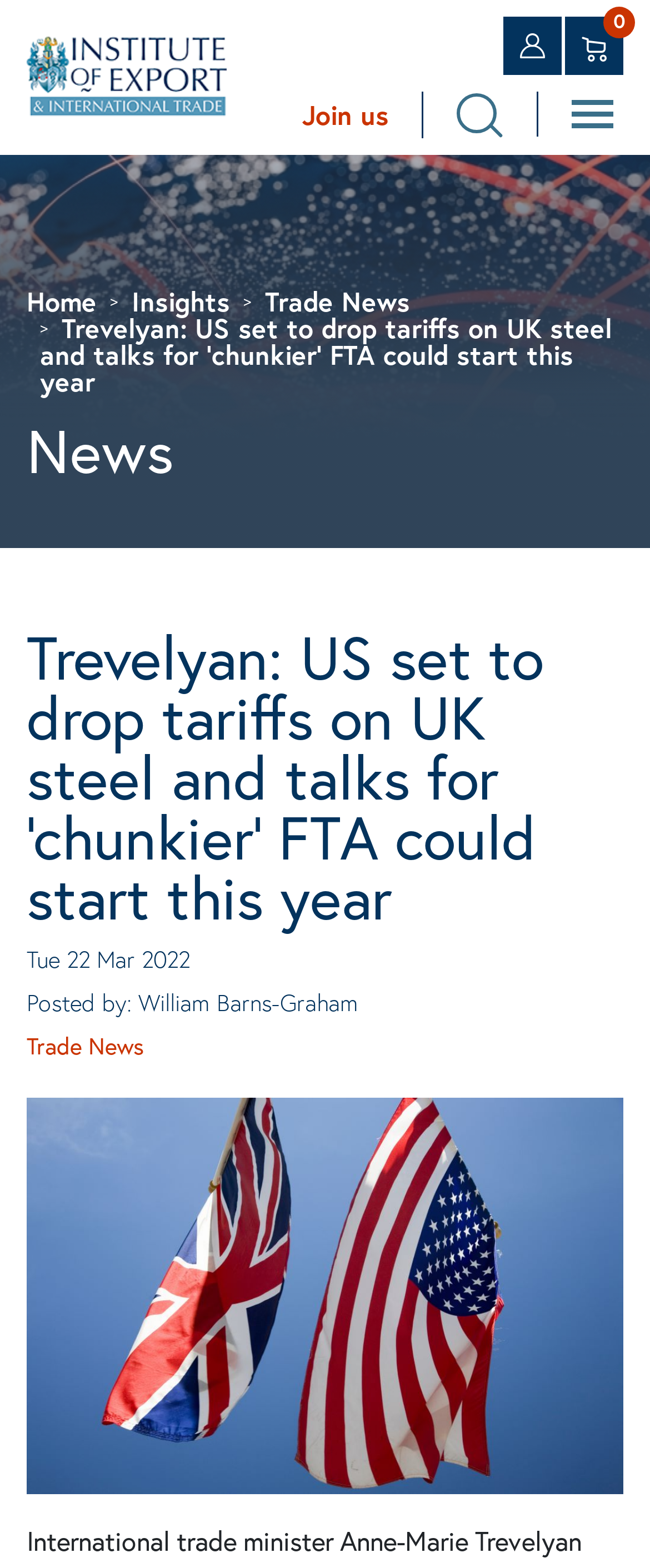Please determine the bounding box coordinates, formatted as (top-left x, top-left y, bottom-right x, bottom-right y), with all values as floating point numbers between 0 and 1. Identify the bounding box of the region described as: Trade News

[0.408, 0.18, 0.631, 0.202]